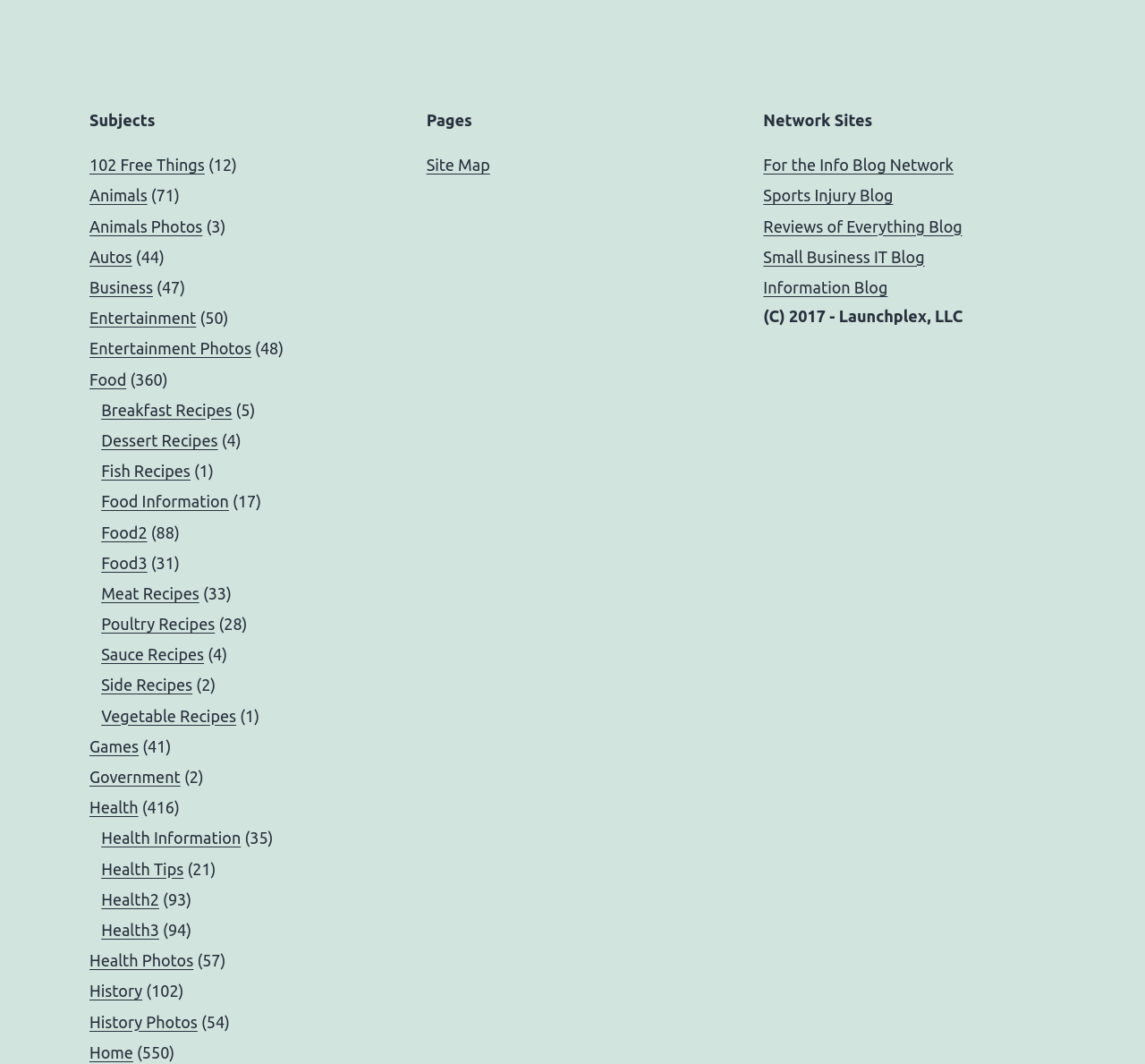Locate the bounding box coordinates of the UI element described by: "Read More". The bounding box coordinates should consist of four float numbers between 0 and 1, i.e., [left, top, right, bottom].

None